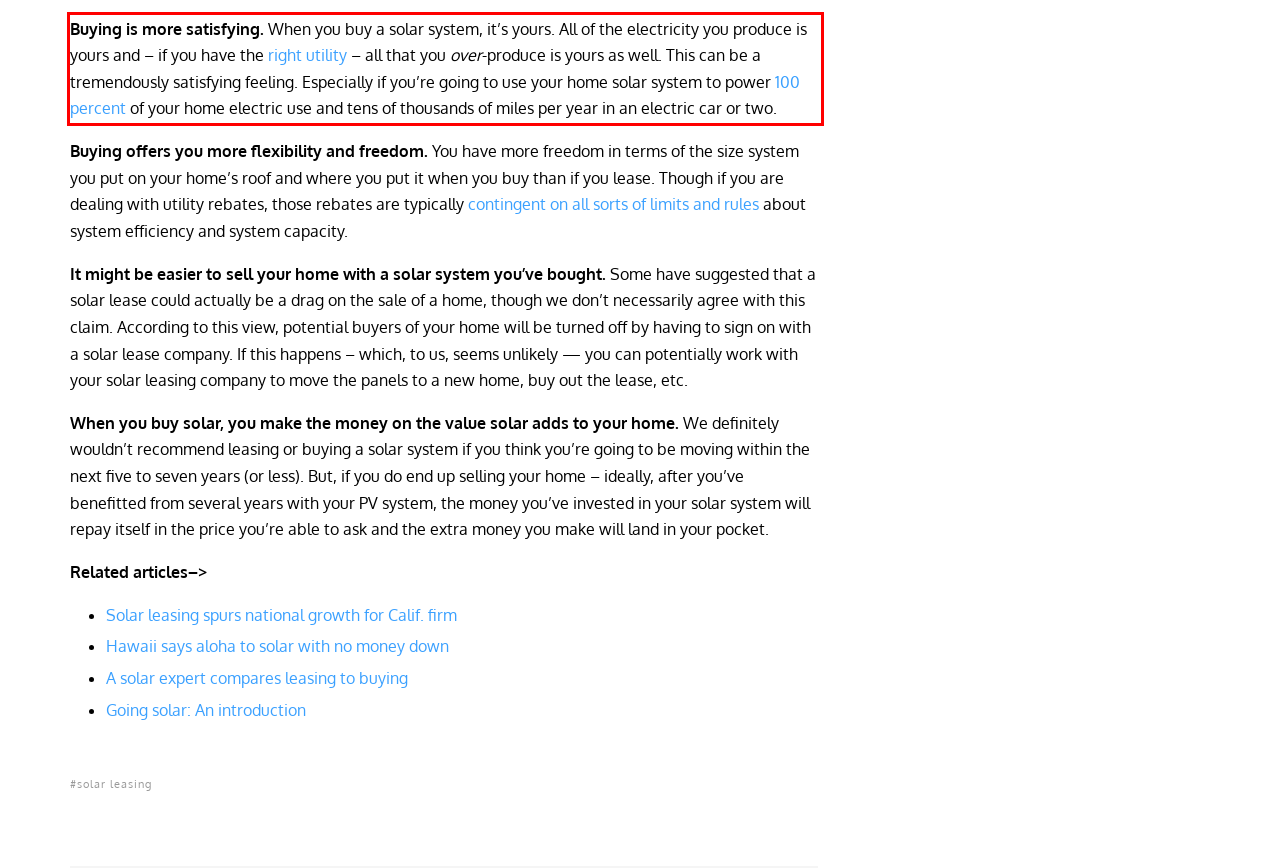Given a screenshot of a webpage, locate the red bounding box and extract the text it encloses.

Buying is more satisfying. When you buy a solar system, it’s yours. All of the electricity you produce is yours and – if you have the right utility – all that you over-produce is yours as well. This can be a tremendously satisfying feeling. Especially if you’re going to use your home solar system to power 100 percent of your home electric use and tens of thousands of miles per year in an electric car or two.